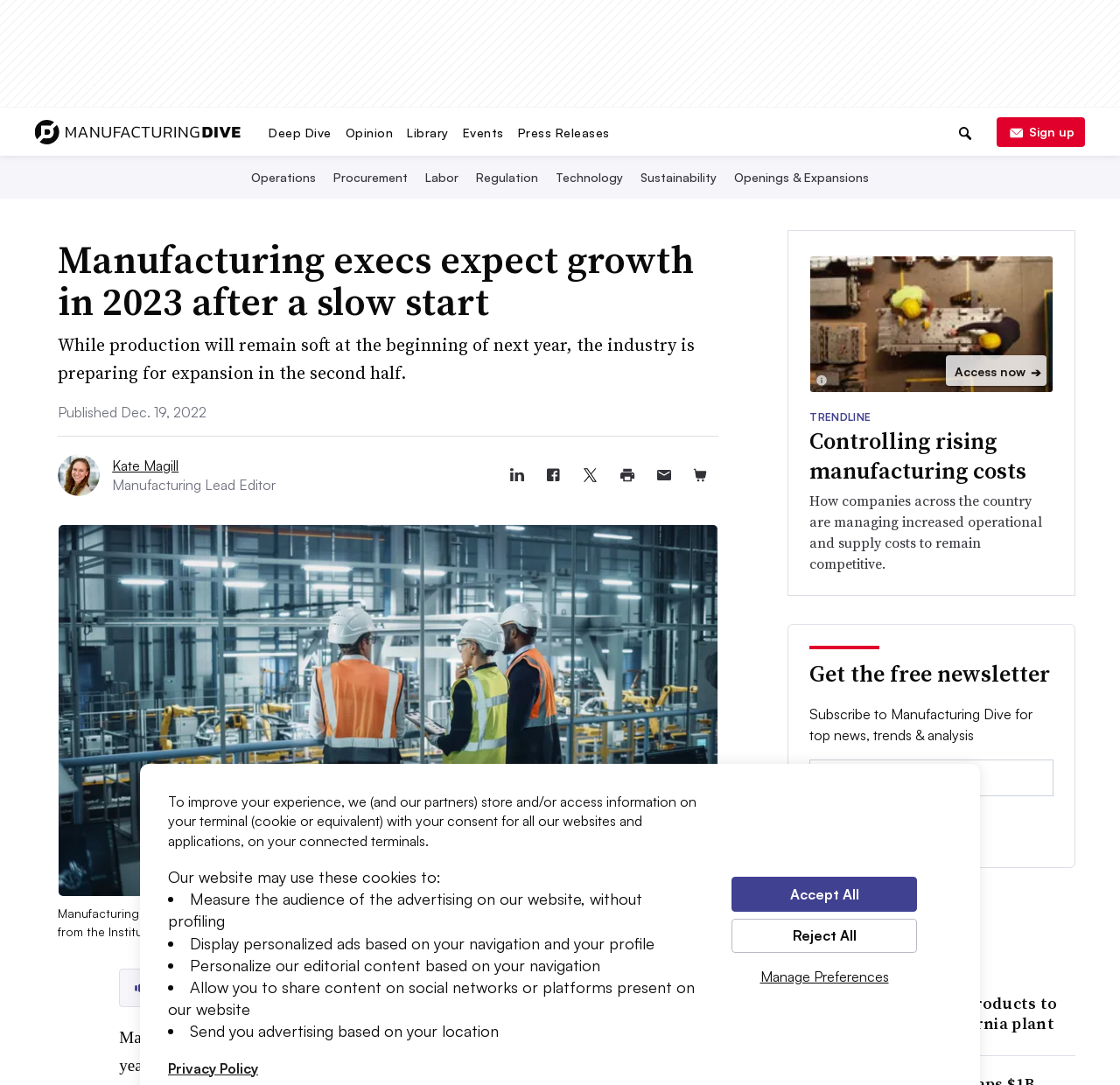Please provide a one-word or short phrase answer to the question:
What is the topic of the 'TRENDLINE' section?

Controlling rising manufacturing costs